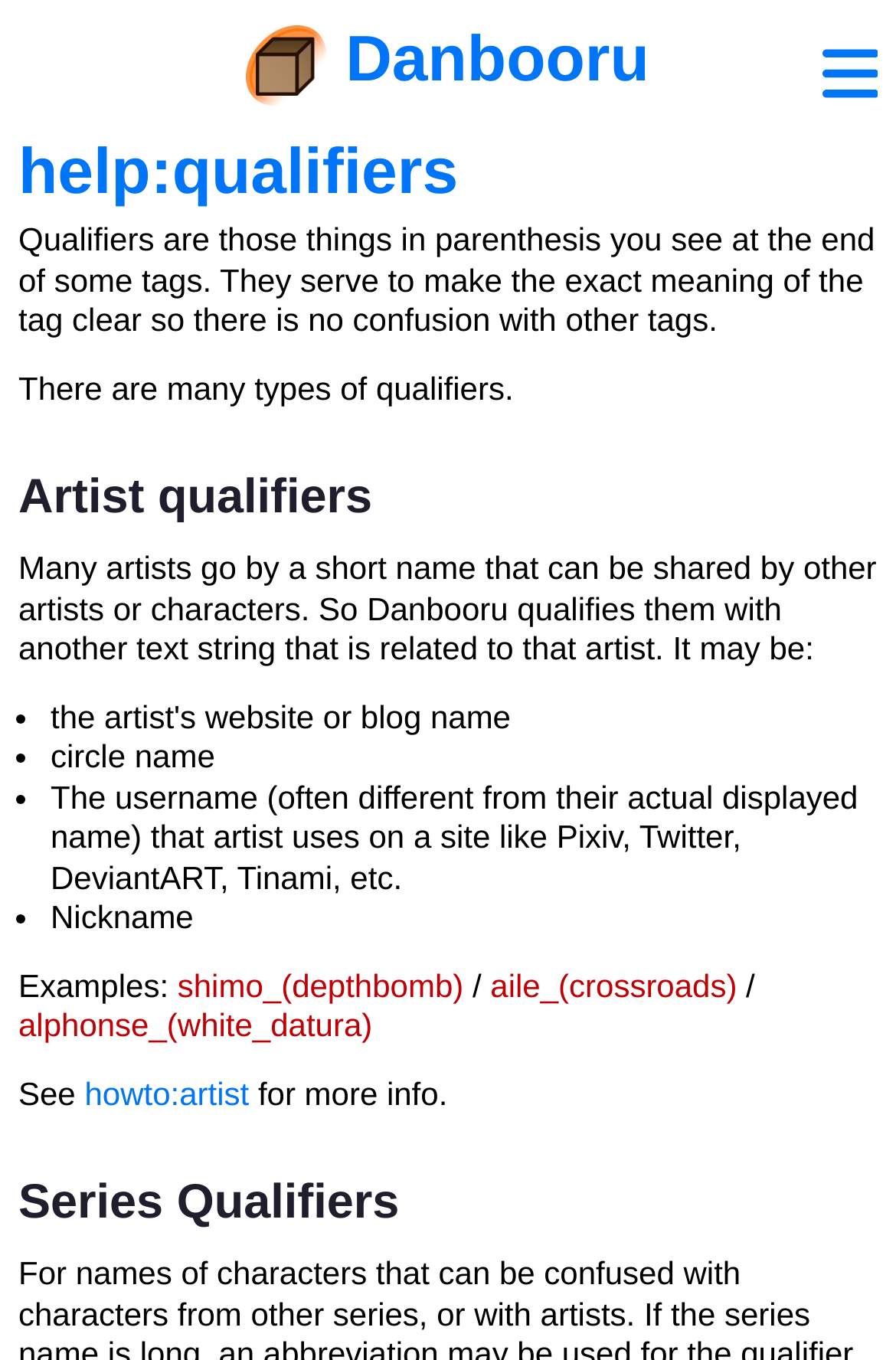Please determine the bounding box coordinates of the section I need to click to accomplish this instruction: "Read about artist qualifiers".

[0.021, 0.348, 0.979, 0.383]